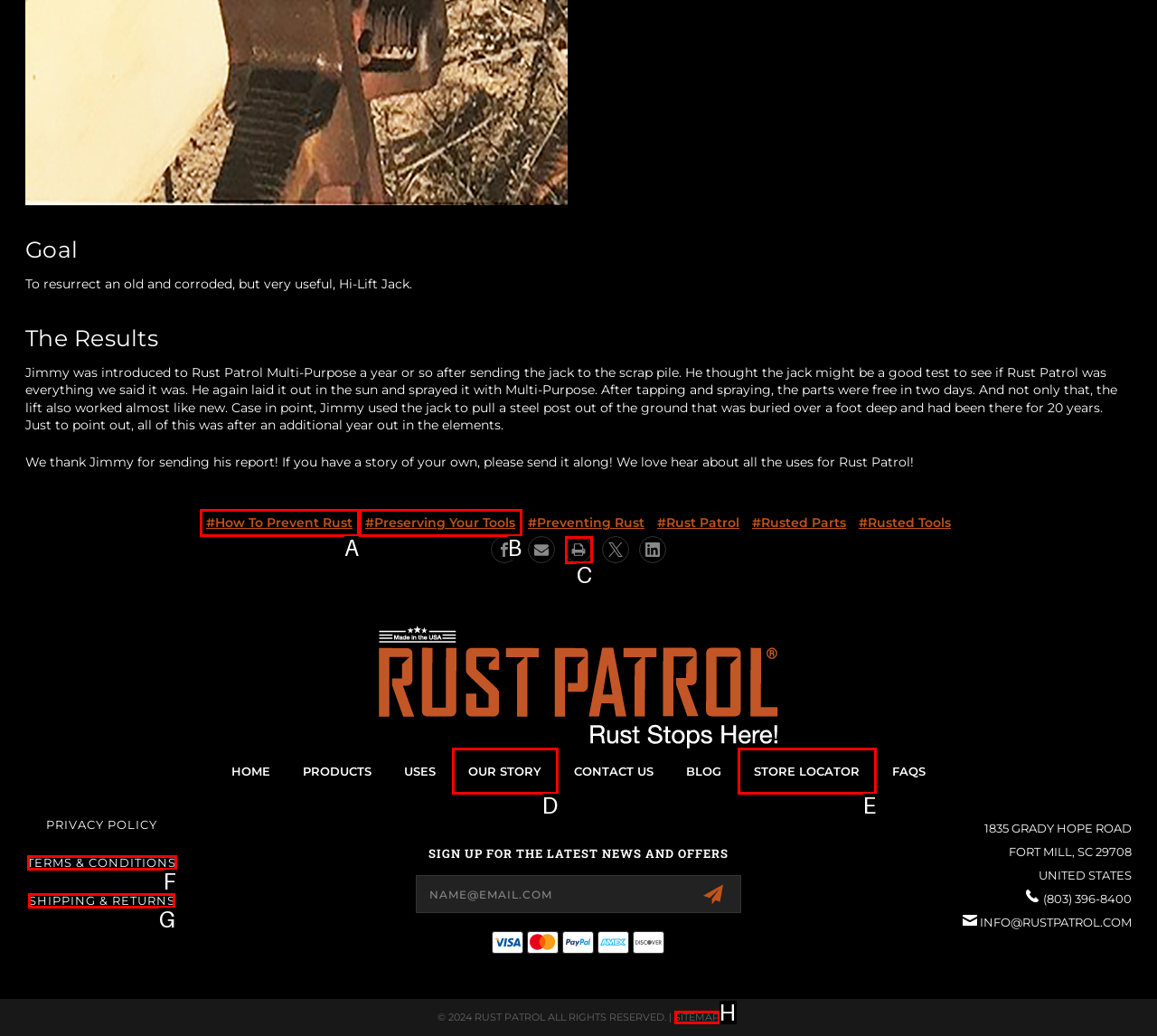Please select the letter of the HTML element that fits the description: Terms & Conditions. Answer with the option's letter directly.

F